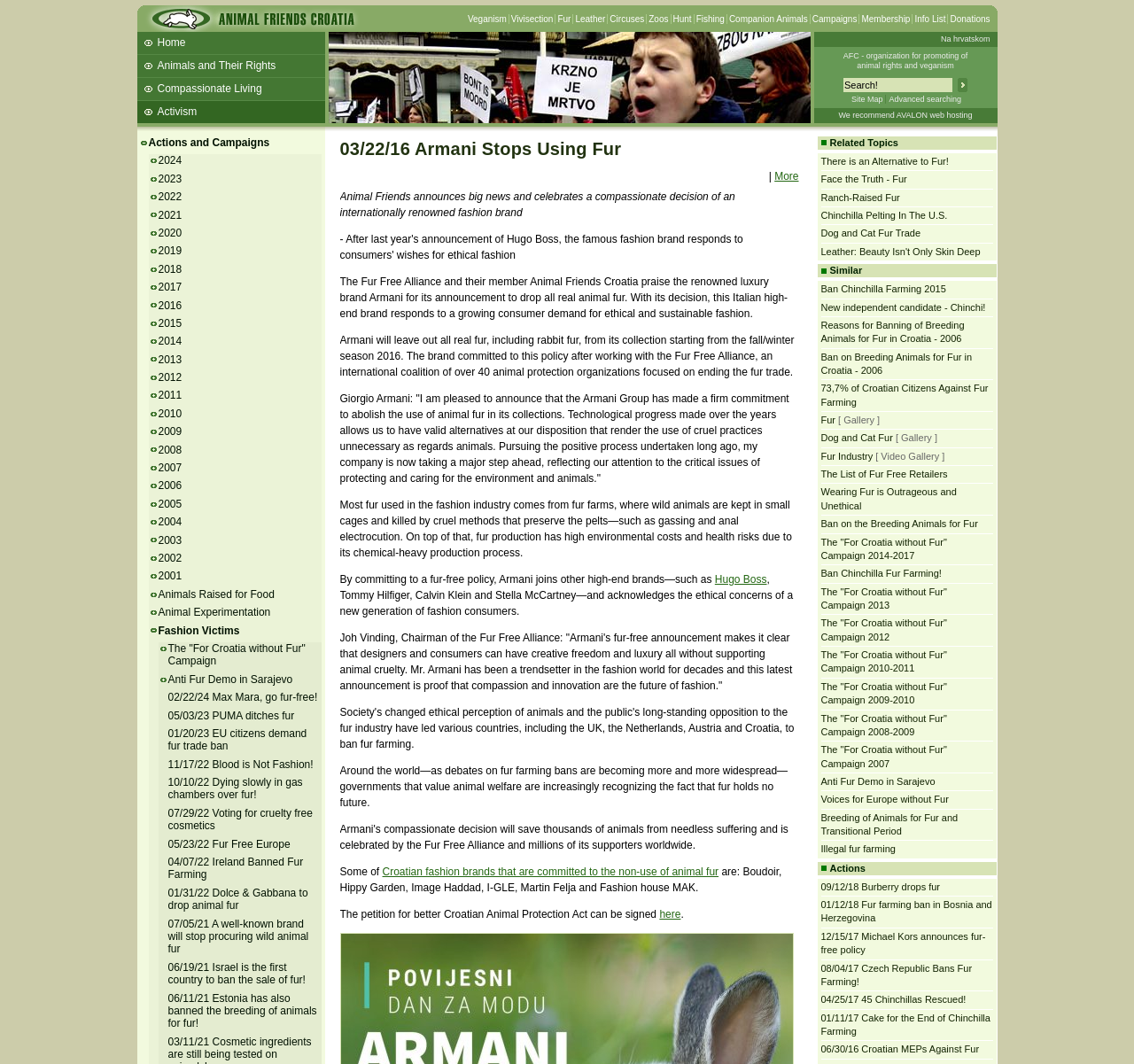What type of fashion is promoted by the organization?
Analyze the image and provide a thorough answer to the question.

The type of fashion promoted by the organization can be inferred from the text, which praises Armani's decision to drop real animal fur as a response to a growing consumer demand for ethical and sustainable fashion.